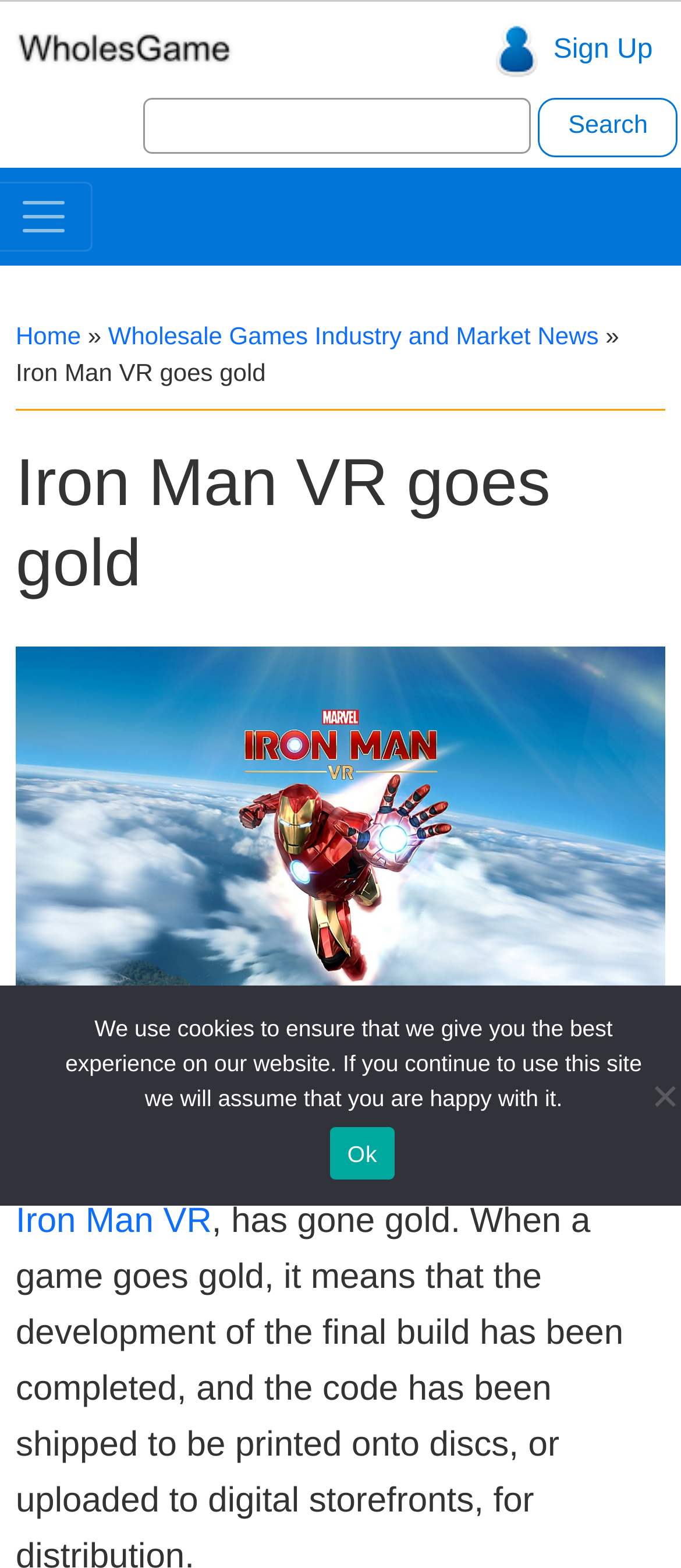Extract the primary header of the webpage and generate its text.

Iron Man VR goes gold